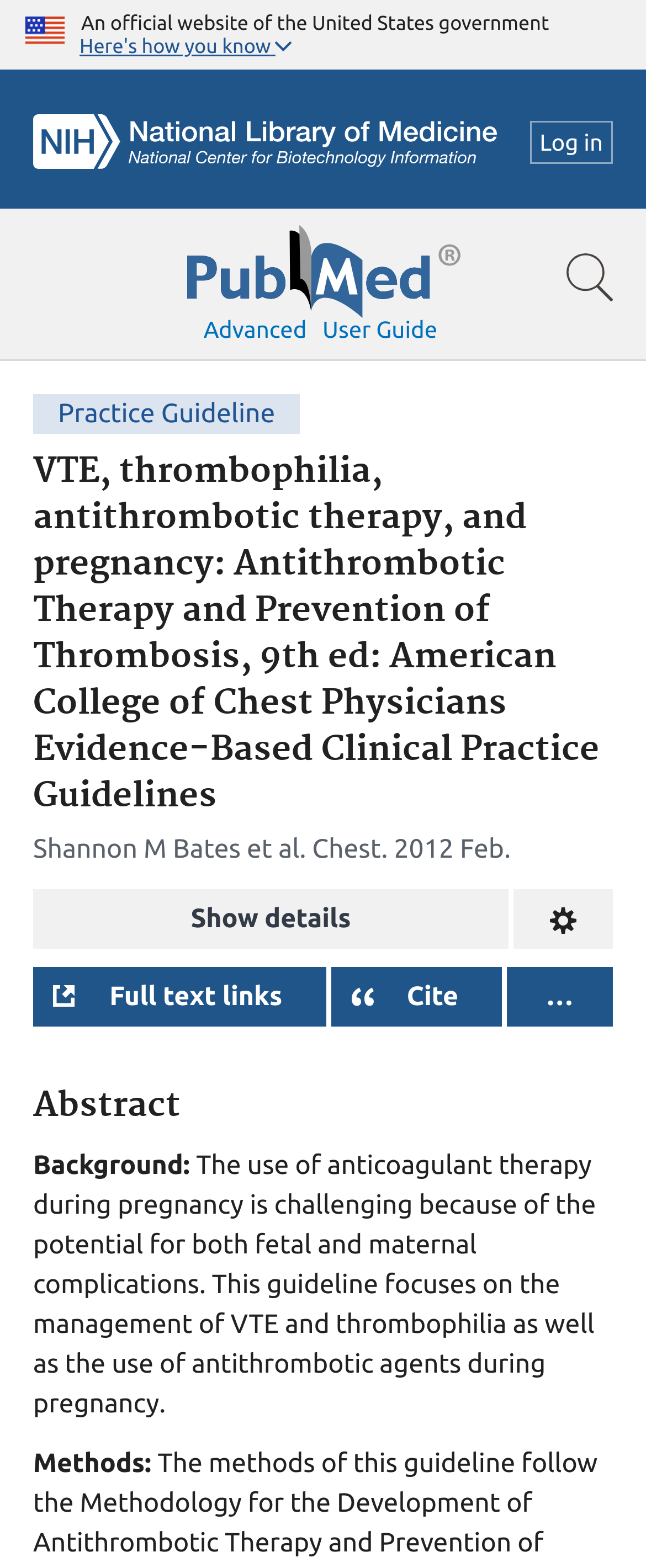Determine the bounding box coordinates for the element that should be clicked to follow this instruction: "Search for a term". The coordinates should be given as four float numbers between 0 and 1, in the format [left, top, right, bottom].

[0.0, 0.133, 1.0, 0.23]